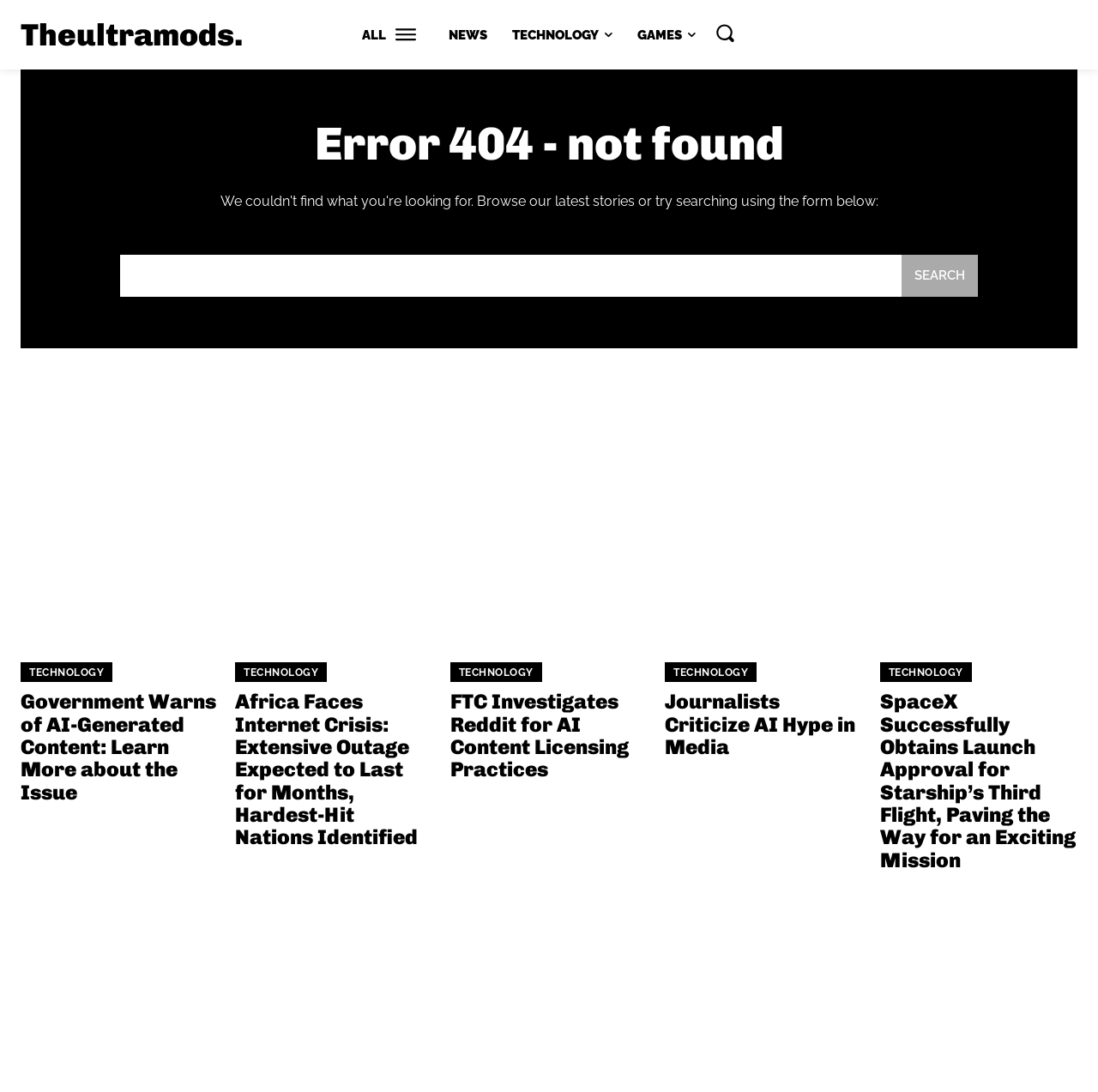Provide the bounding box coordinates of the HTML element this sentence describes: "parent_node: SEARCH name="s" placeholder=""".

[0.109, 0.233, 0.821, 0.272]